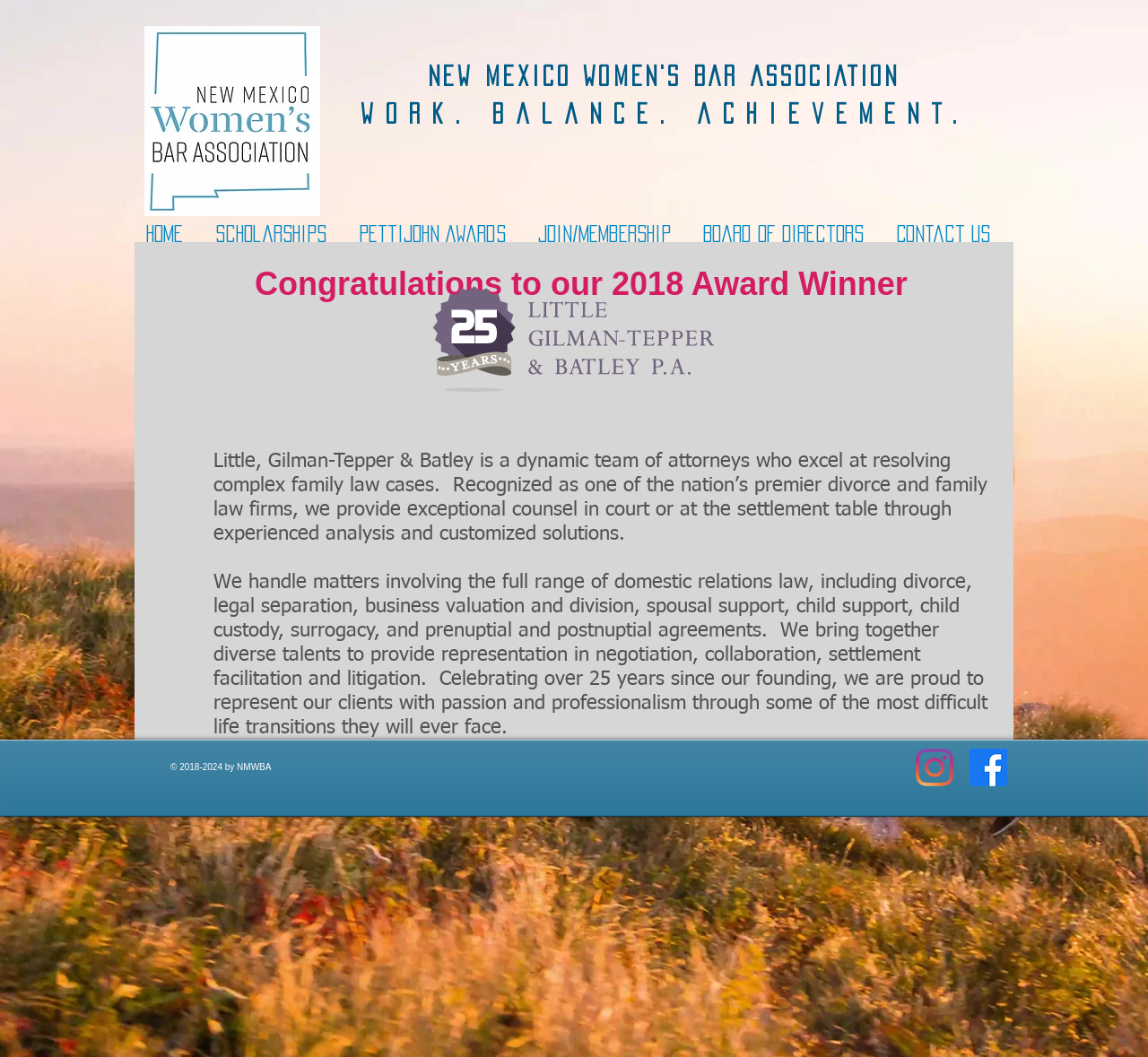Determine the bounding box coordinates of the clickable element necessary to fulfill the instruction: "Click the Home link". Provide the coordinates as four float numbers within the 0 to 1 range, i.e., [left, top, right, bottom].

[0.113, 0.198, 0.173, 0.229]